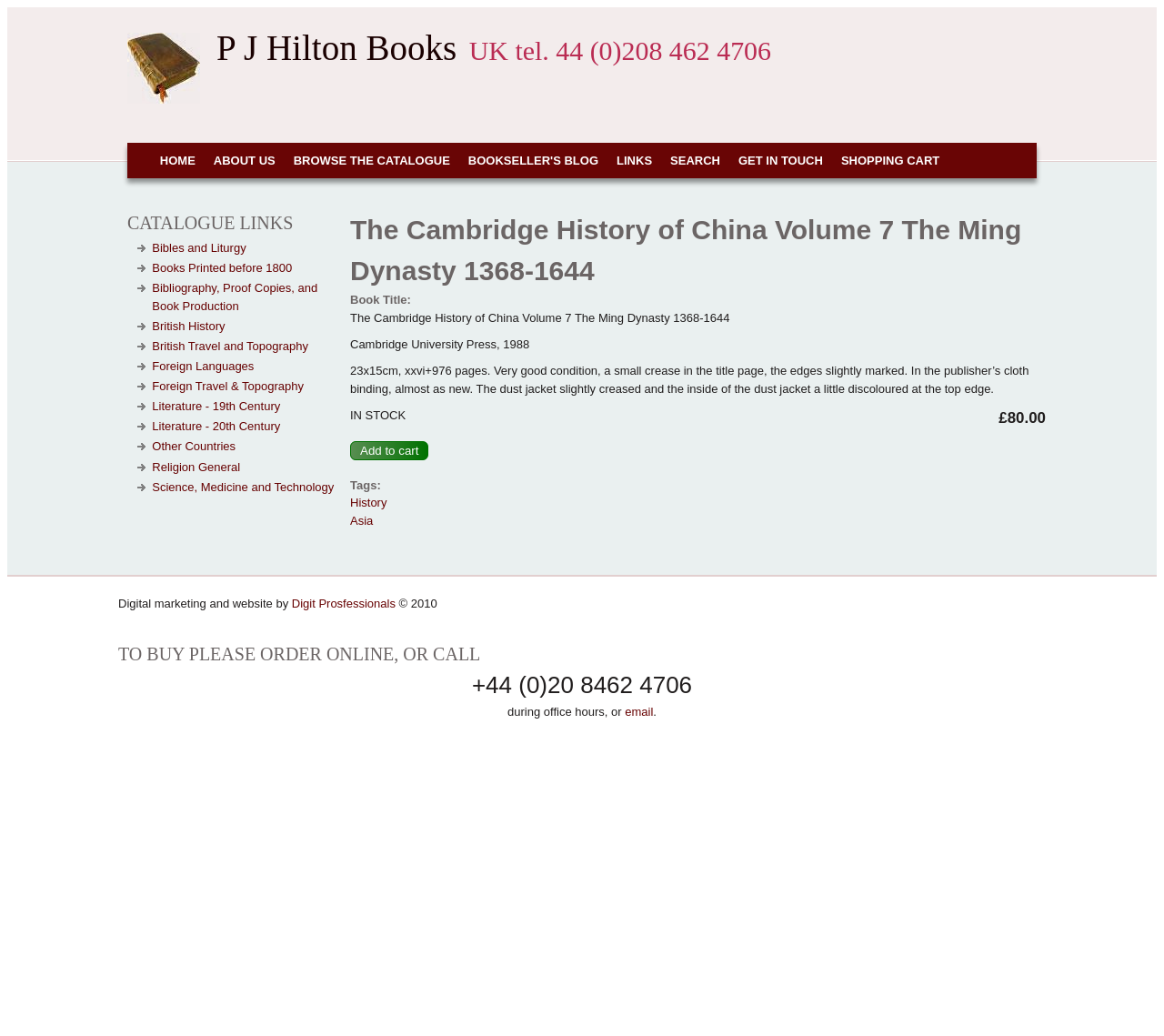Respond to the question below with a single word or phrase: What is the publisher of the book?

Cambridge University Press